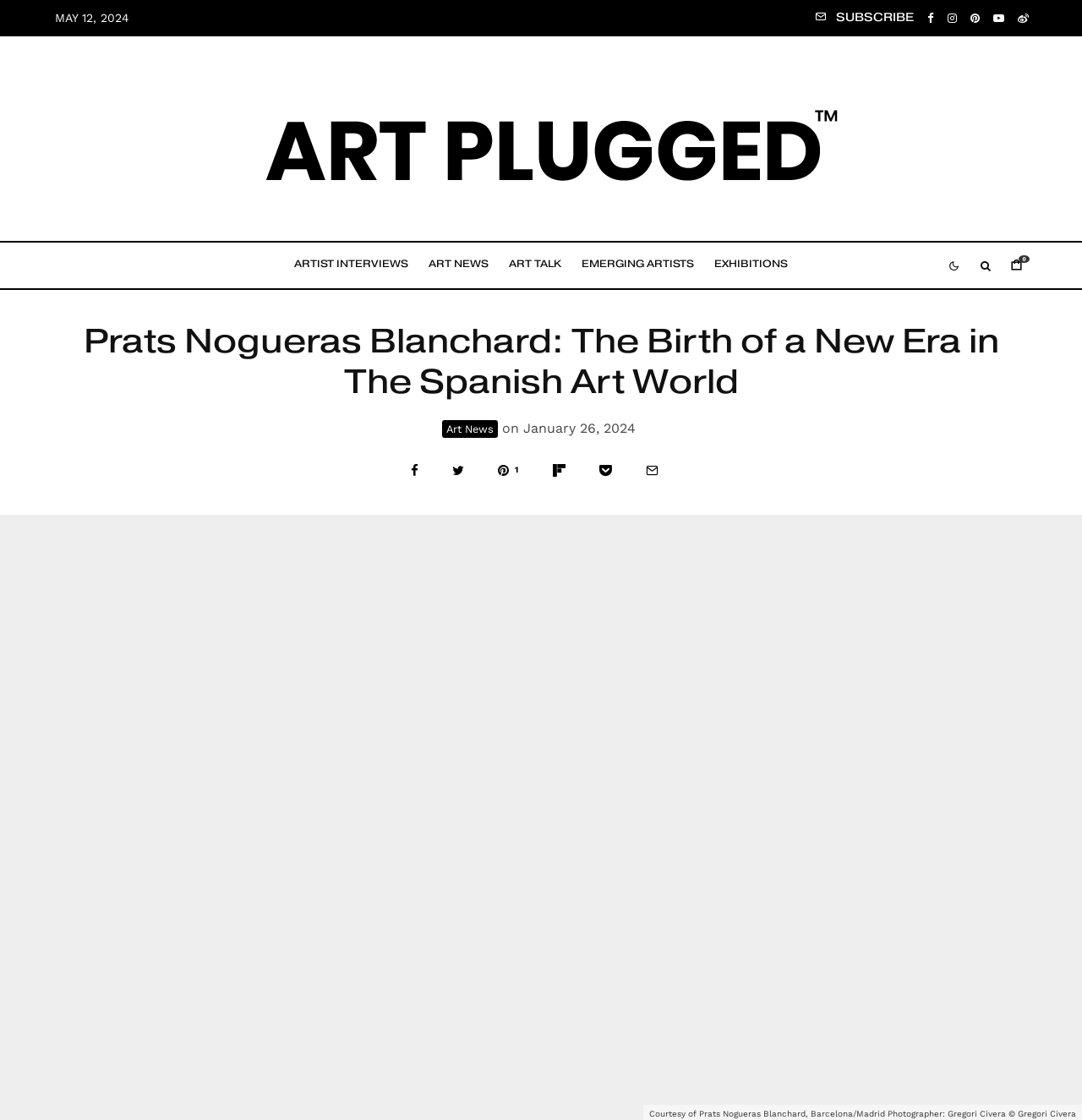Refer to the image and answer the question with as much detail as possible: What is the category of the article mentioned in the webpage?

I found the category 'Art News' mentioned in the webpage, which is located in a link element with bounding box coordinates [0.409, 0.375, 0.46, 0.391].